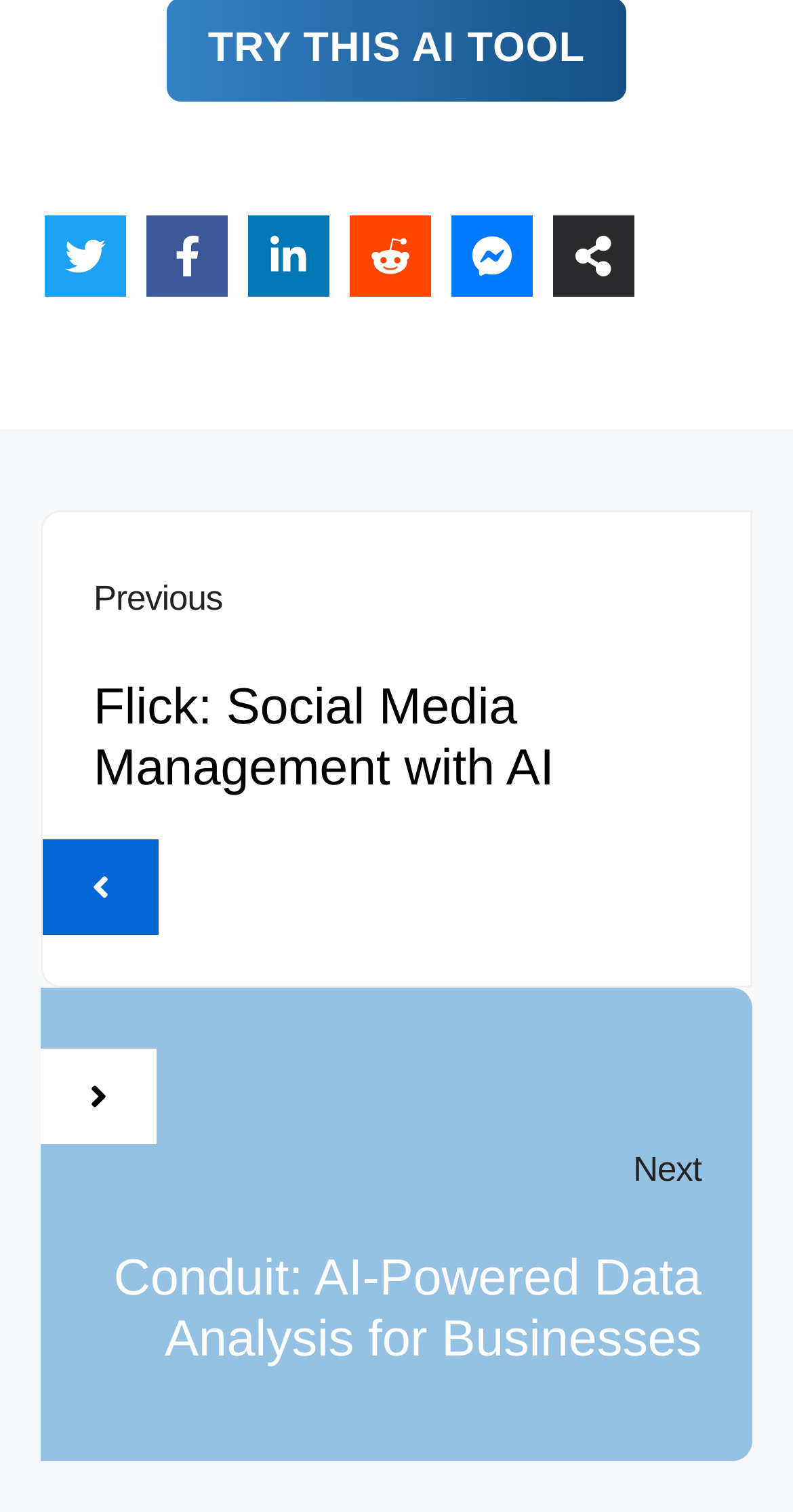Please provide the bounding box coordinates in the format (top-left x, top-left y, bottom-right x, bottom-right y). Remember, all values are floating point numbers between 0 and 1. What is the bounding box coordinate of the region described as: aria-label="Next post"

[0.051, 0.693, 0.197, 0.756]